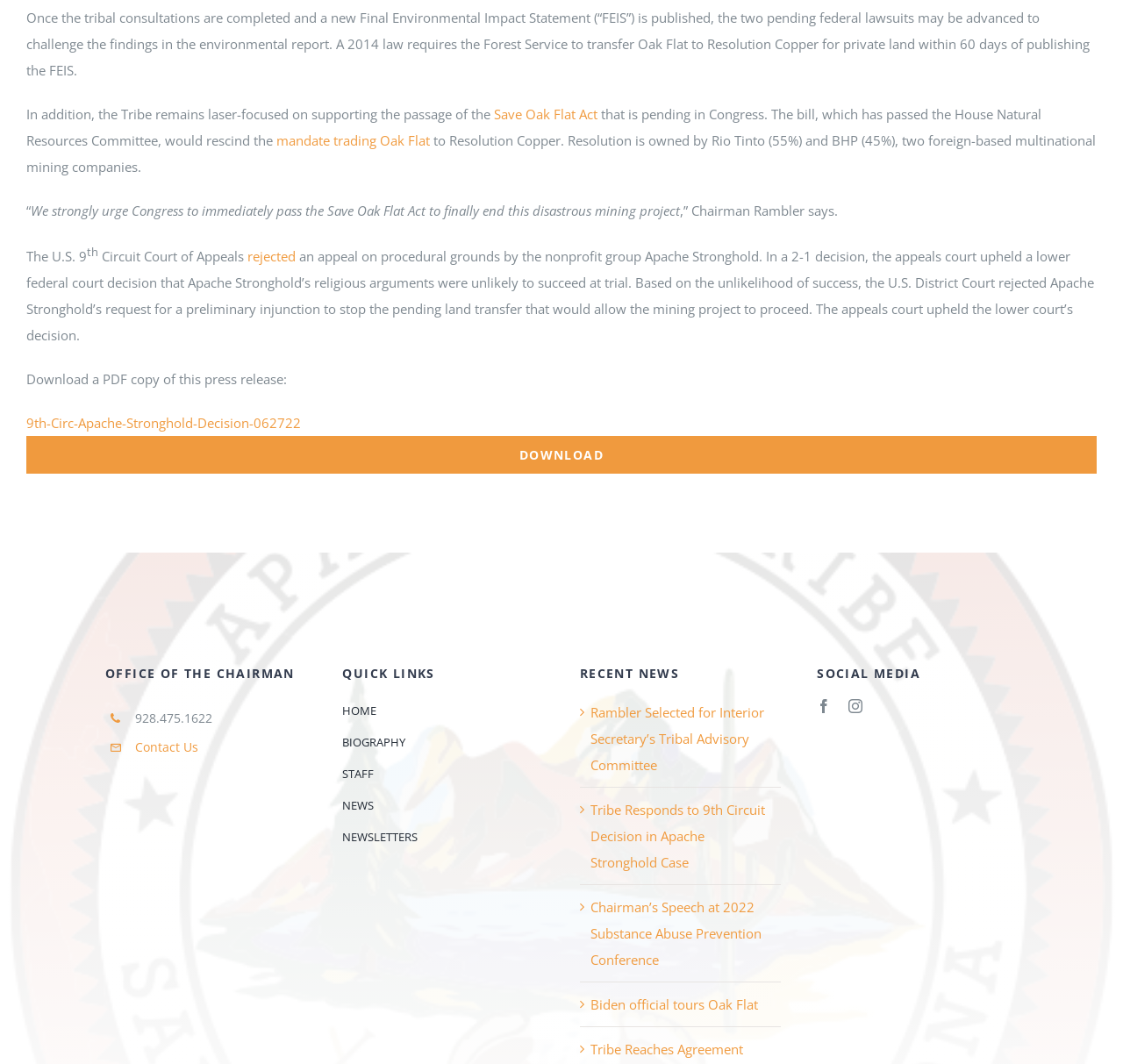Determine the bounding box coordinates for the clickable element required to fulfill the instruction: "Check the recent news about Rambler Selected for Interior Secretary’s Tribal Advisory Committee". Provide the coordinates as four float numbers between 0 and 1, i.e., [left, top, right, bottom].

[0.526, 0.661, 0.68, 0.727]